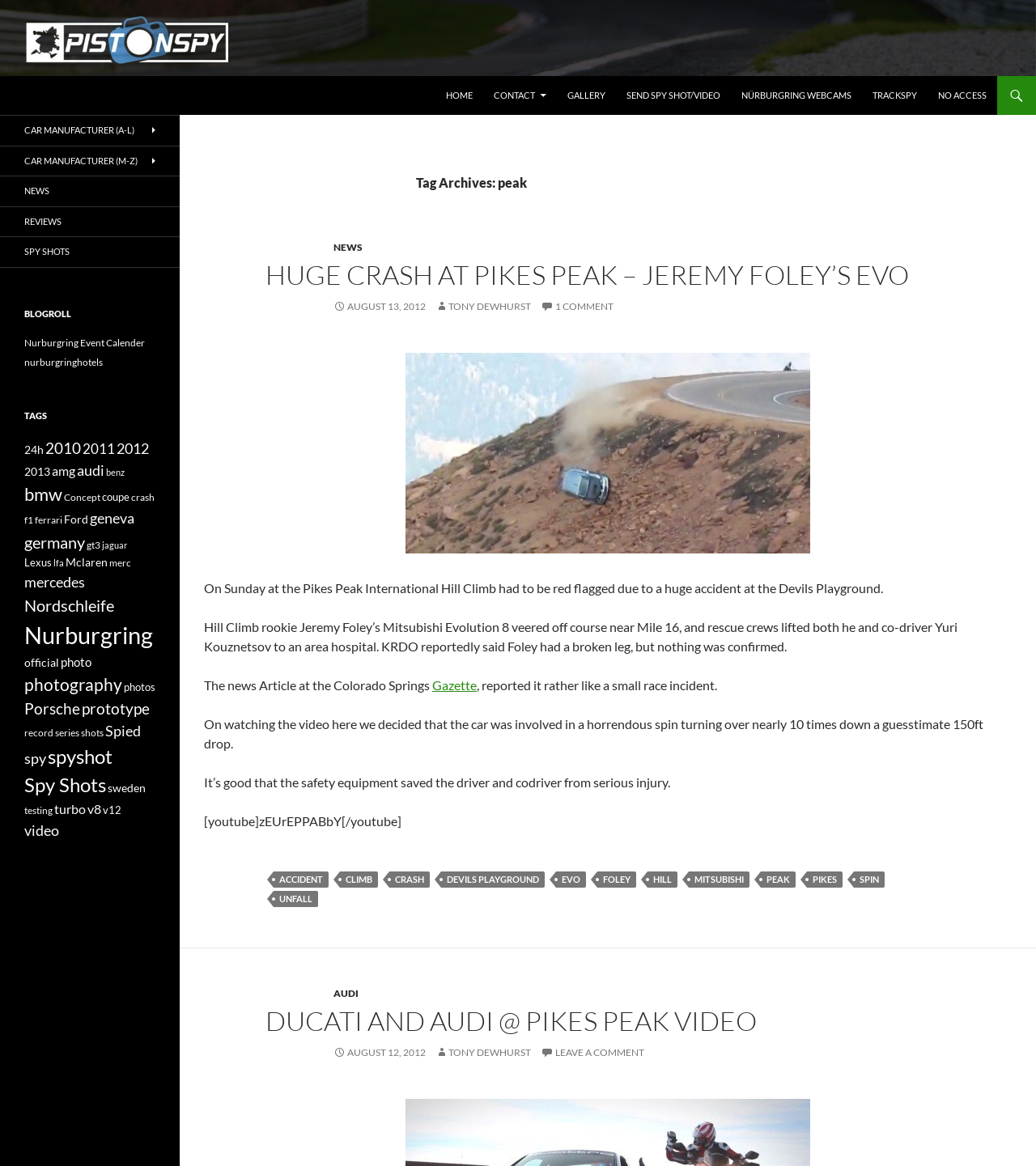Determine the bounding box coordinates of the region to click in order to accomplish the following instruction: "Check the tags". Provide the coordinates as four float numbers between 0 and 1, specifically [left, top, right, bottom].

[0.023, 0.35, 0.15, 0.363]